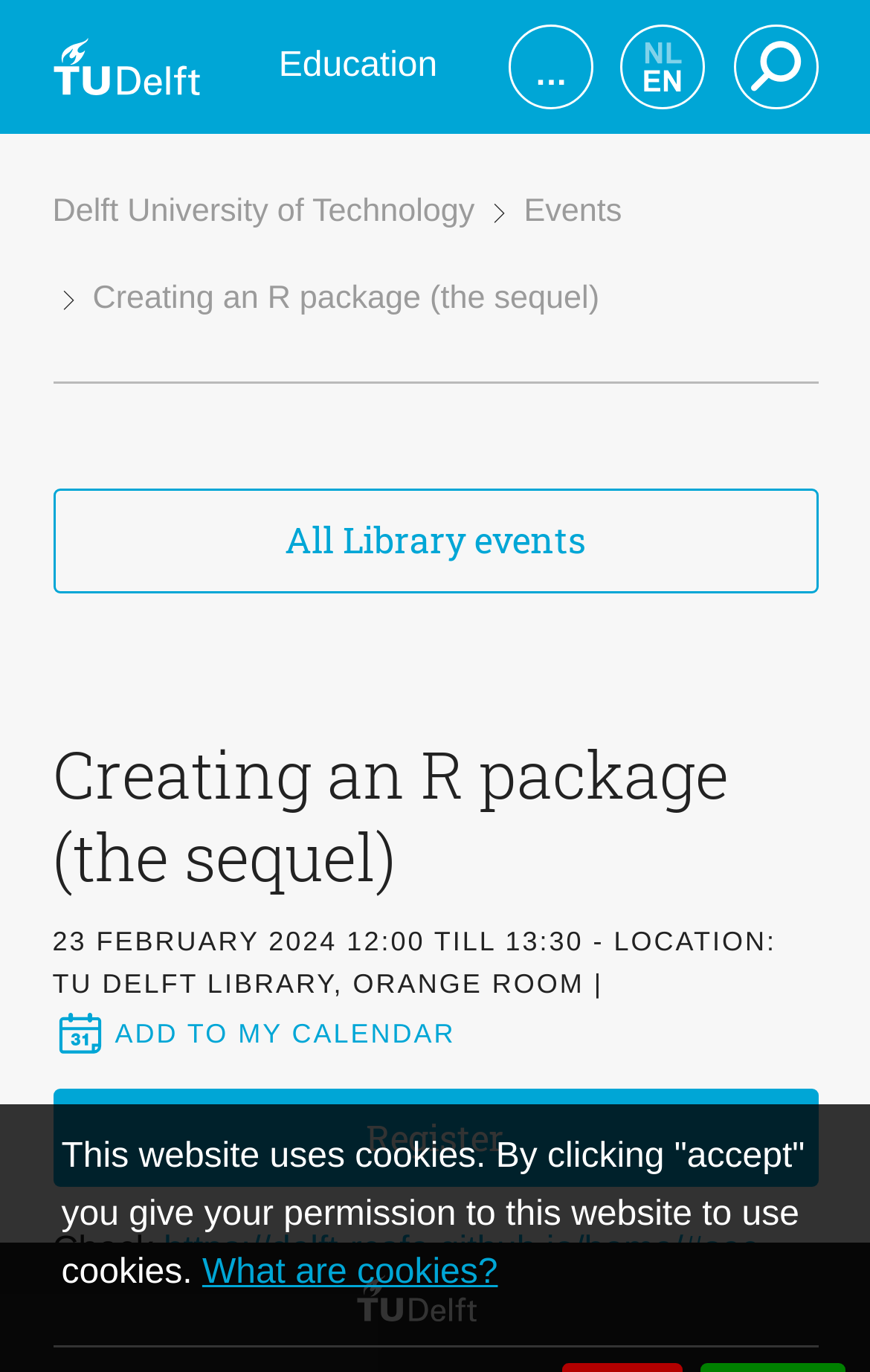Identify the bounding box coordinates of the section to be clicked to complete the task described by the following instruction: "Go to TU Delft homepage". The coordinates should be four float numbers between 0 and 1, formatted as [left, top, right, bottom].

[0.06, 0.0, 0.229, 0.098]